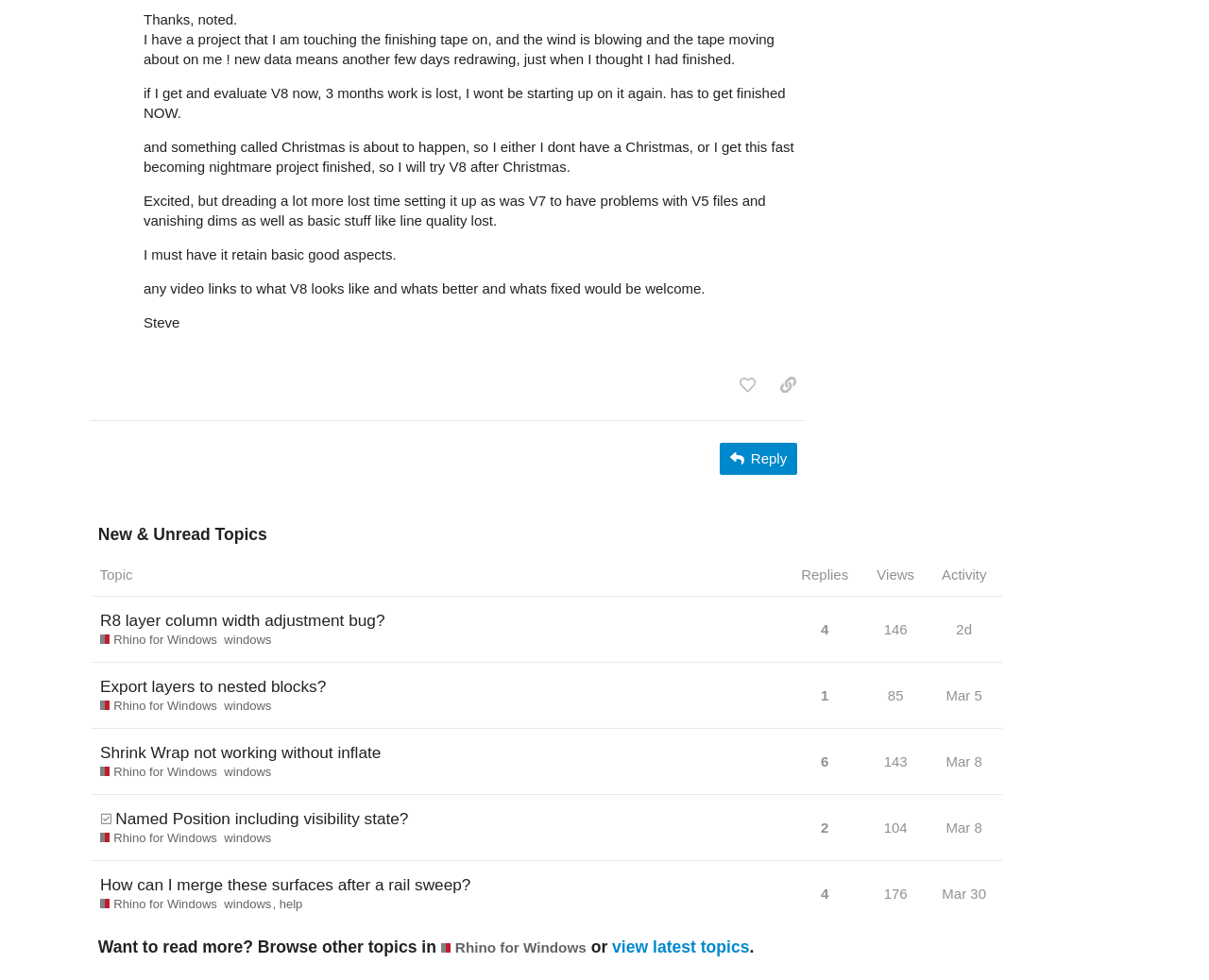Please identify the bounding box coordinates of the region to click in order to complete the task: "Like this post". The coordinates must be four float numbers between 0 and 1, specified as [left, top, right, bottom].

[0.604, 0.377, 0.633, 0.41]